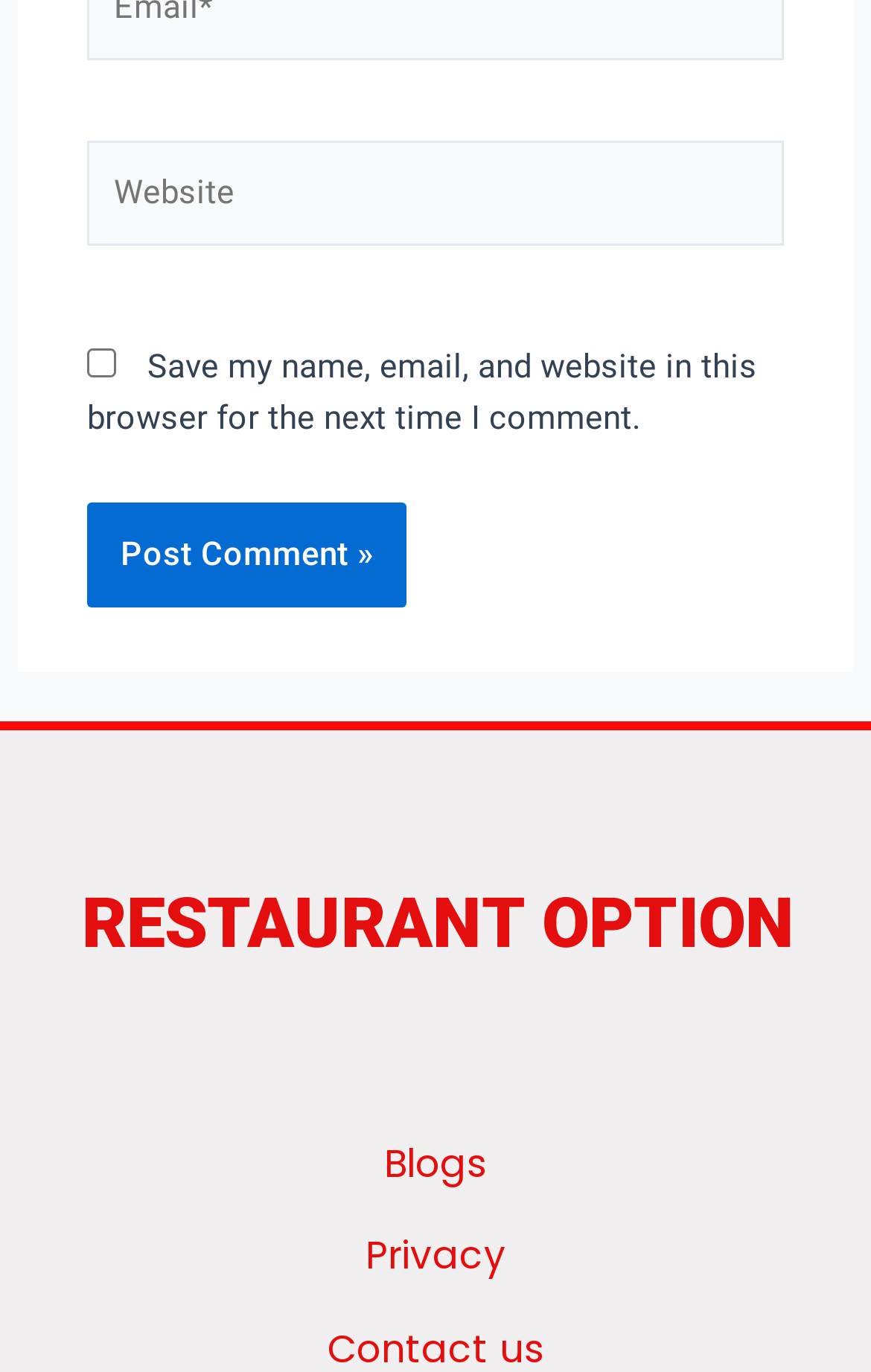What is the relationship between the 'RESTAURANT OPTION' link and the 'Post Comment' button?
Please provide a full and detailed response to the question.

The 'RESTAURANT OPTION' link is located above the 'Post Comment' button, as indicated by its y1 and y2 coordinates (0.643 and 0.703) which are smaller than those of the 'Post Comment' button (0.366 and 0.443).